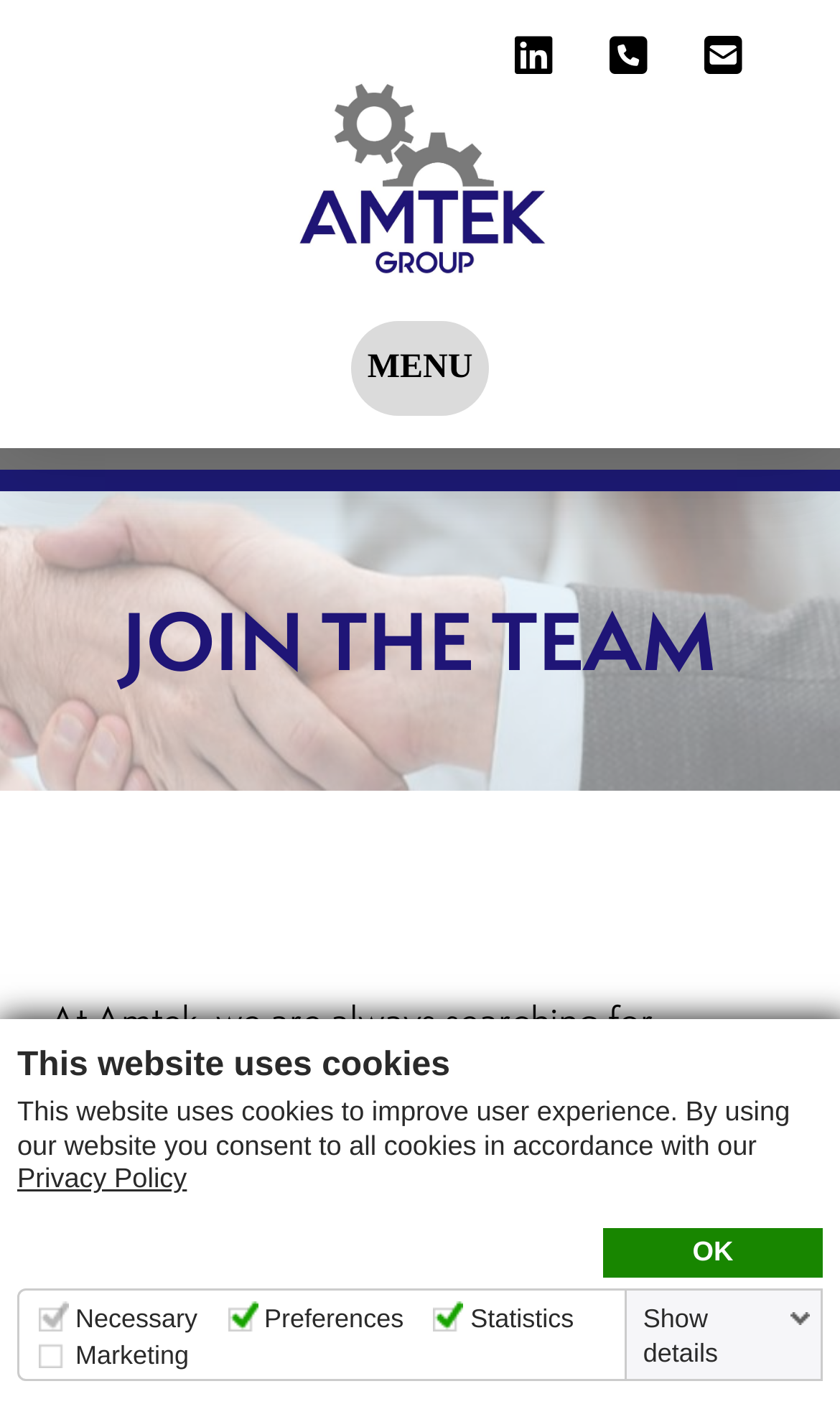What is the function of the 'Toggle Off Canvas Content' button?
Please interpret the details in the image and answer the question thoroughly.

I deduced the function of the button from its label 'Toggle Off Canvas Content' and the presence of a 'MENU' text nearby, which suggests that the button is used to control the menu or navigation.